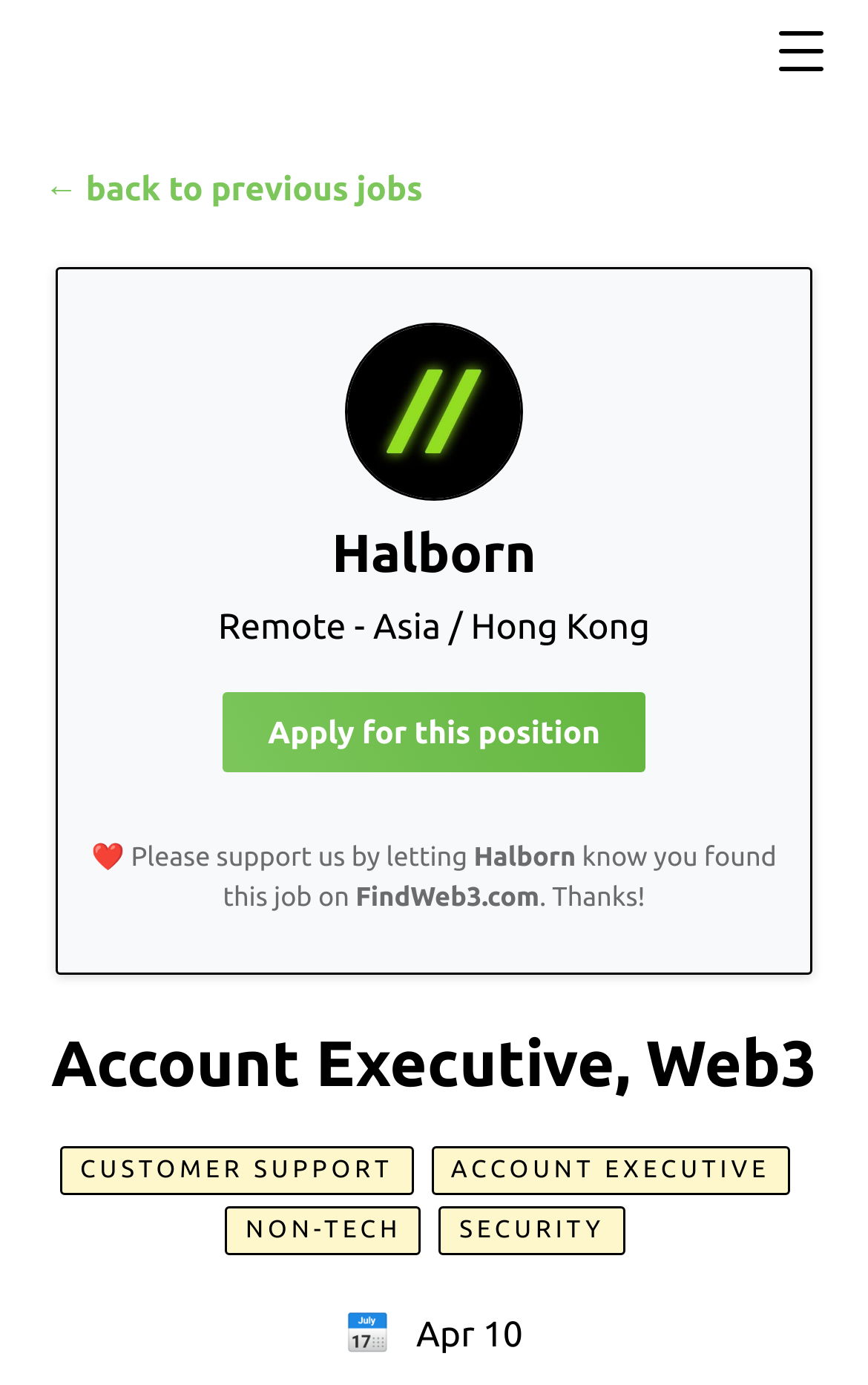Can you find and generate the webpage's heading?

Account Executive, Web3